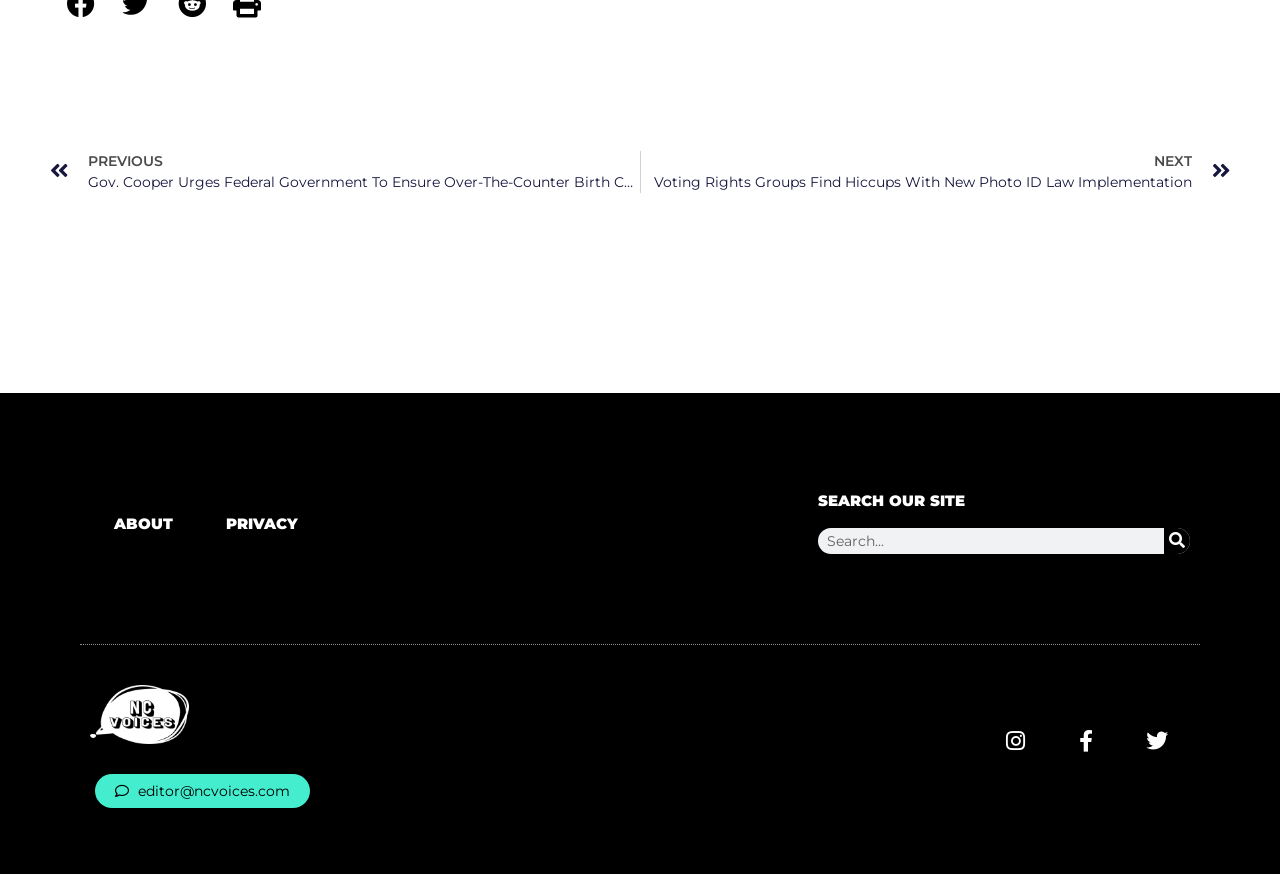Provide your answer in a single word or phrase: 
What is the email address provided?

editor@ncvoices.com